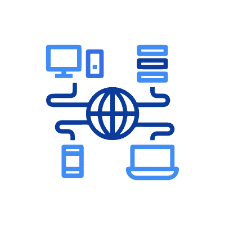Provide a comprehensive description of the image.

This image represents the concept of Information Technology, illustrating a networked environment where various devices, such as computers, servers, and mobile phones, connect to a central globe. It symbolizes the integration of technologies that enable global connectivity and data exchange. This graphic aligns with the broader theme of how IT services transform industries by providing tailored solutions for software development, network management, cloud computing, and cybersecurity. These services can help organizations stay competitive in an ever-evolving digital landscape, emphasizing the importance of strategic technology partnerships.